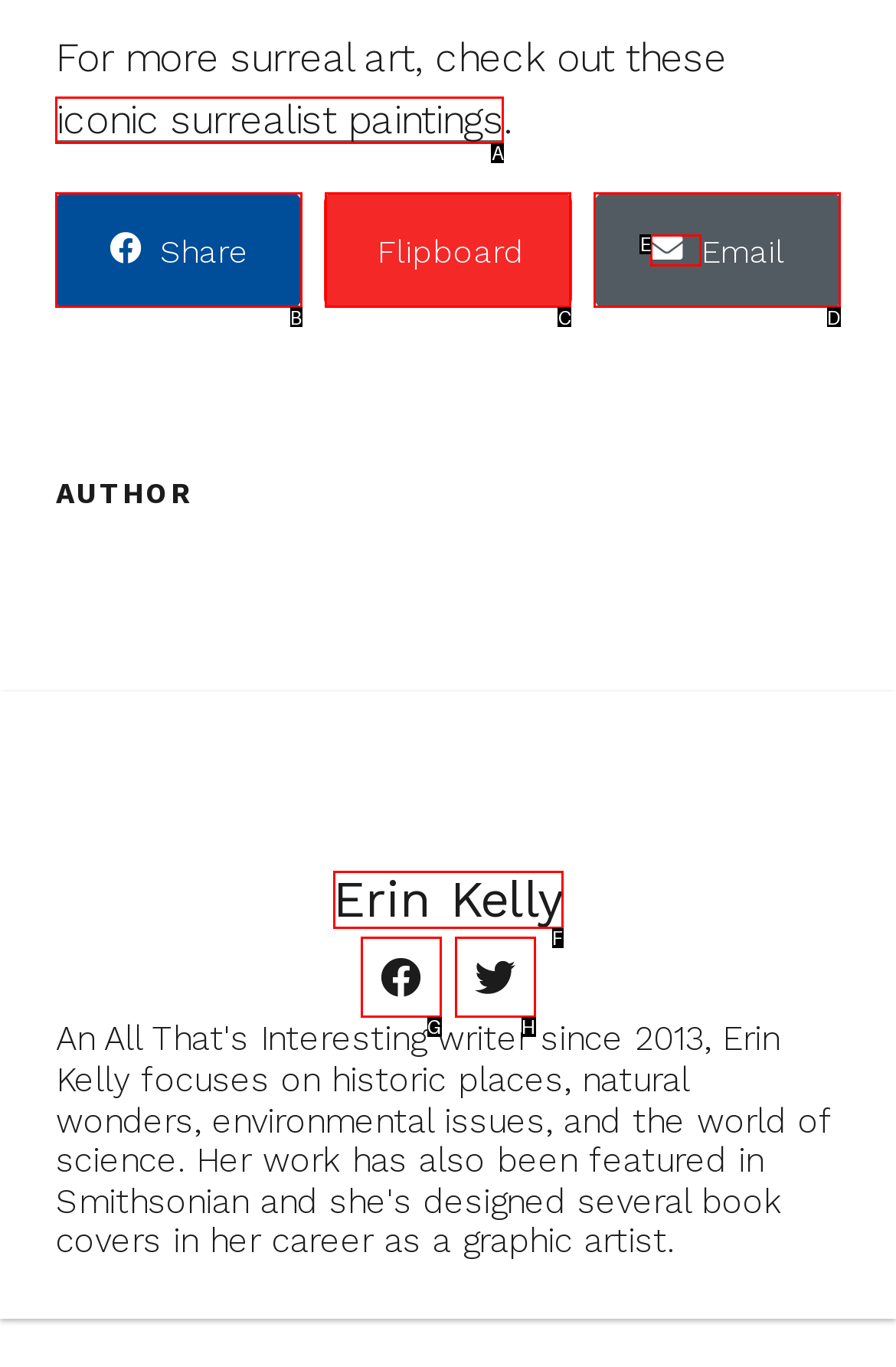Select the right option to accomplish this task: Check out iconic surrealist paintings. Reply with the letter corresponding to the correct UI element.

A